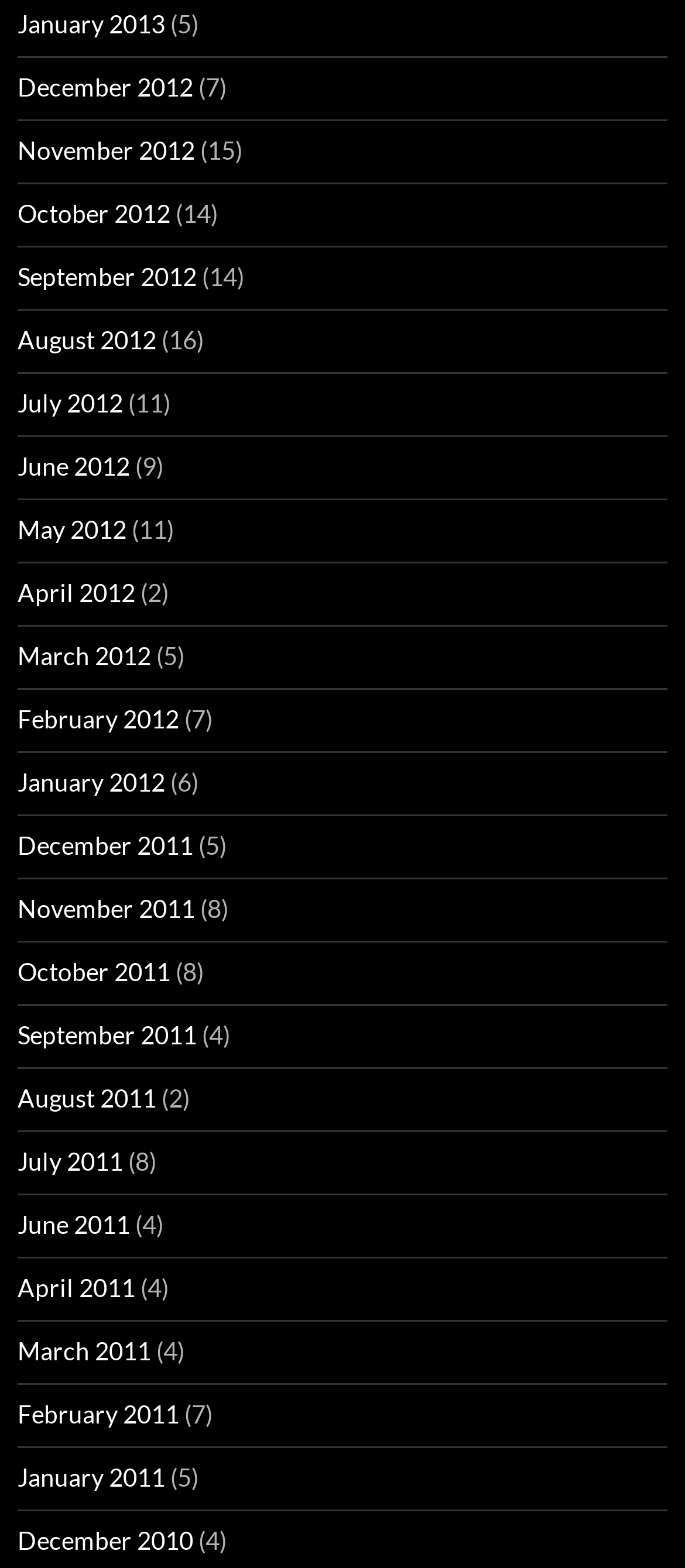Please give a succinct answer to the question in one word or phrase:
How many months are available in 2012?

12